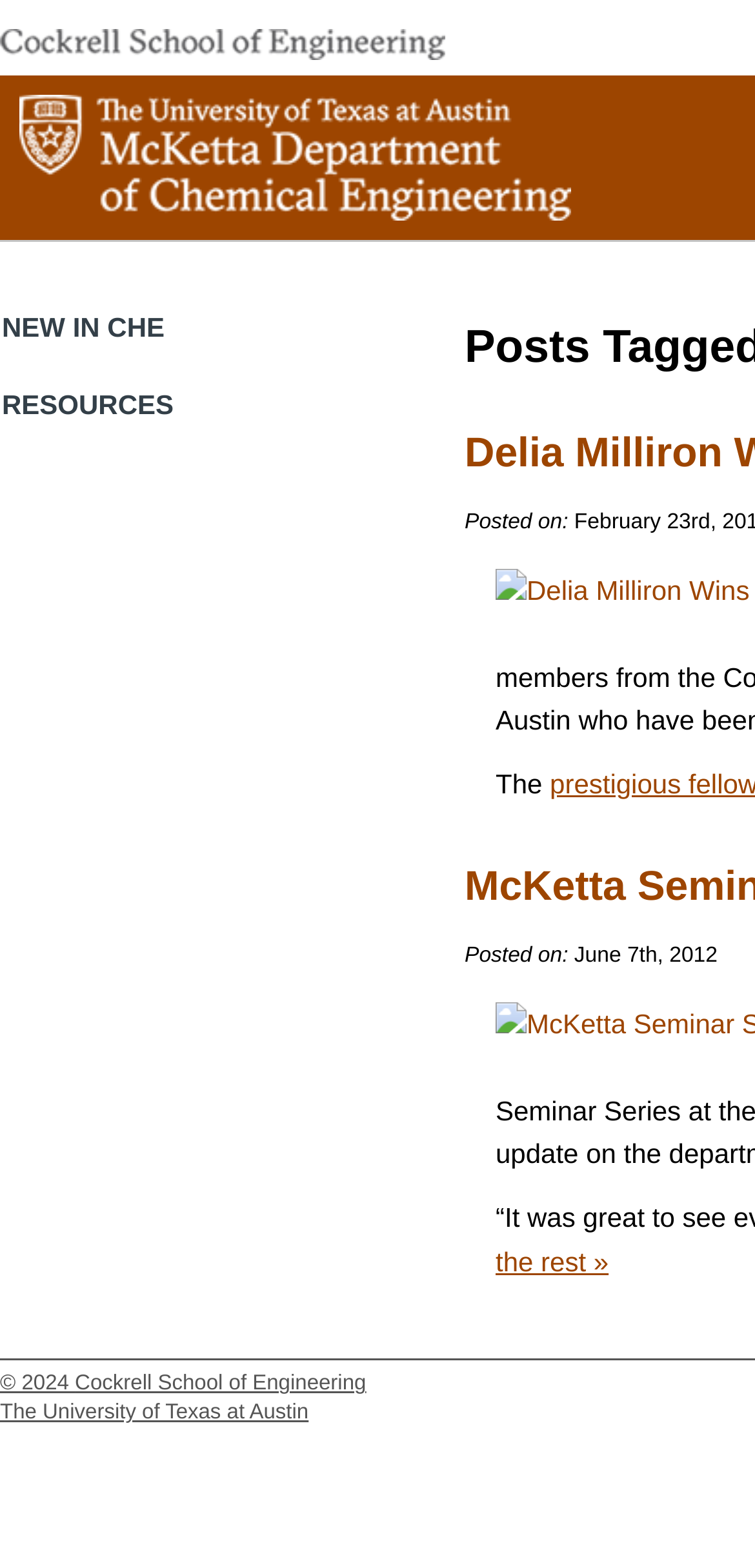Give a short answer using one word or phrase for the question:
What is the name of the school?

Cockrell School of Engineering